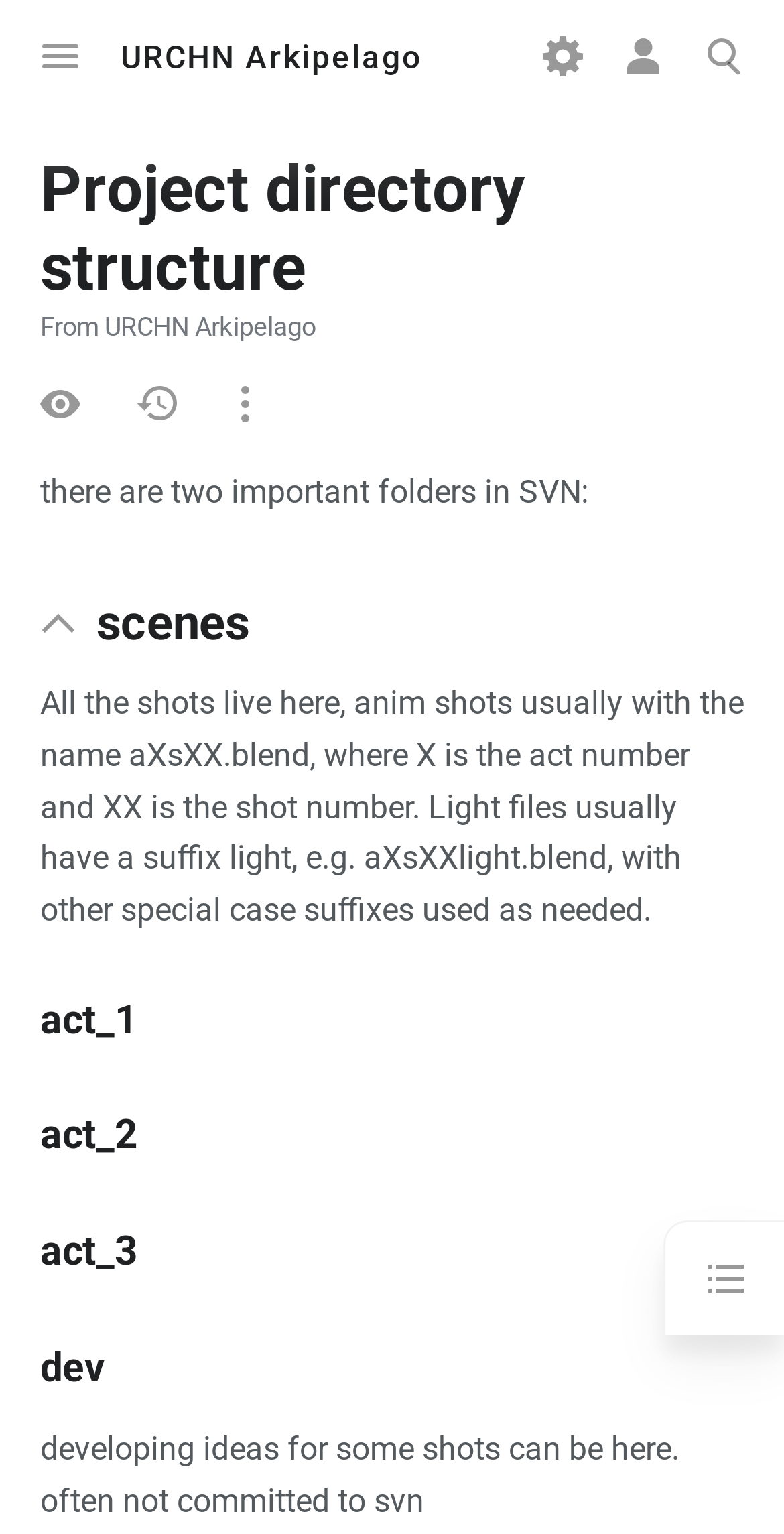Specify the bounding box coordinates of the element's area that should be clicked to execute the given instruction: "Go to URCHN Arkipelago homepage". The coordinates should be four float numbers between 0 and 1, i.e., [left, top, right, bottom].

[0.154, 0.024, 0.538, 0.049]